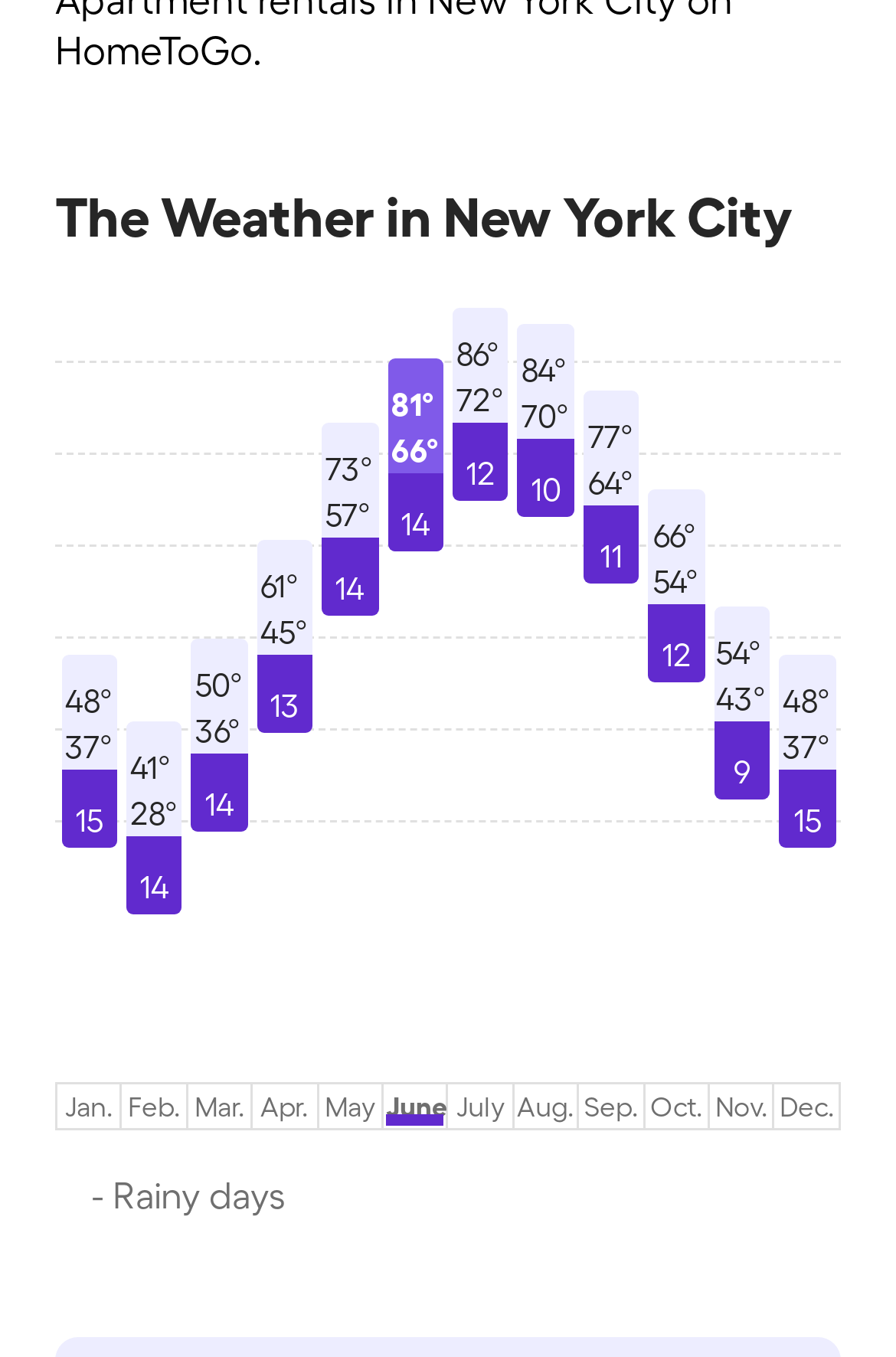Please find the bounding box coordinates of the section that needs to be clicked to achieve this instruction: "Click on the 'Menu' button".

None